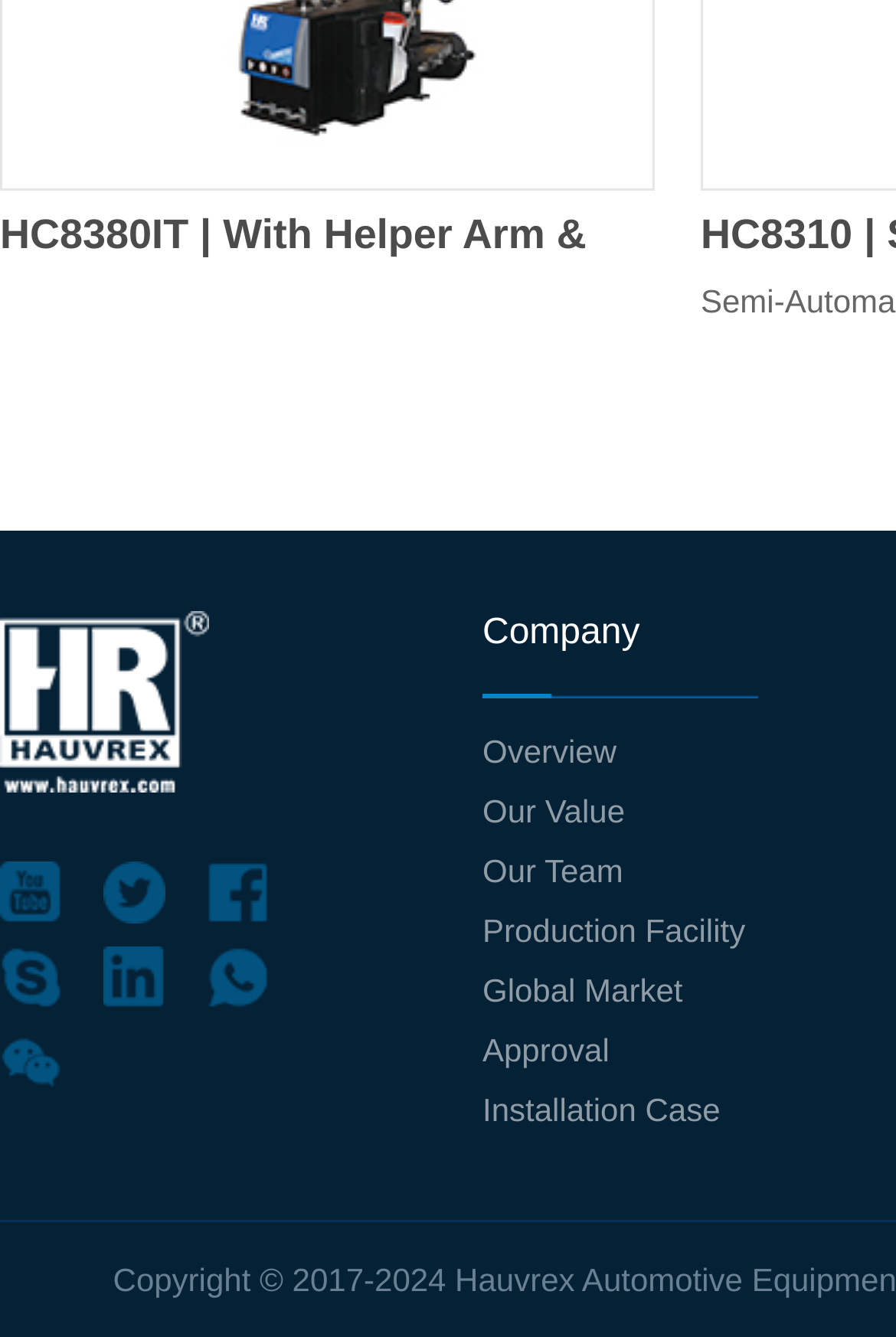How many navigation links are there?
Using the visual information, respond with a single word or phrase.

9